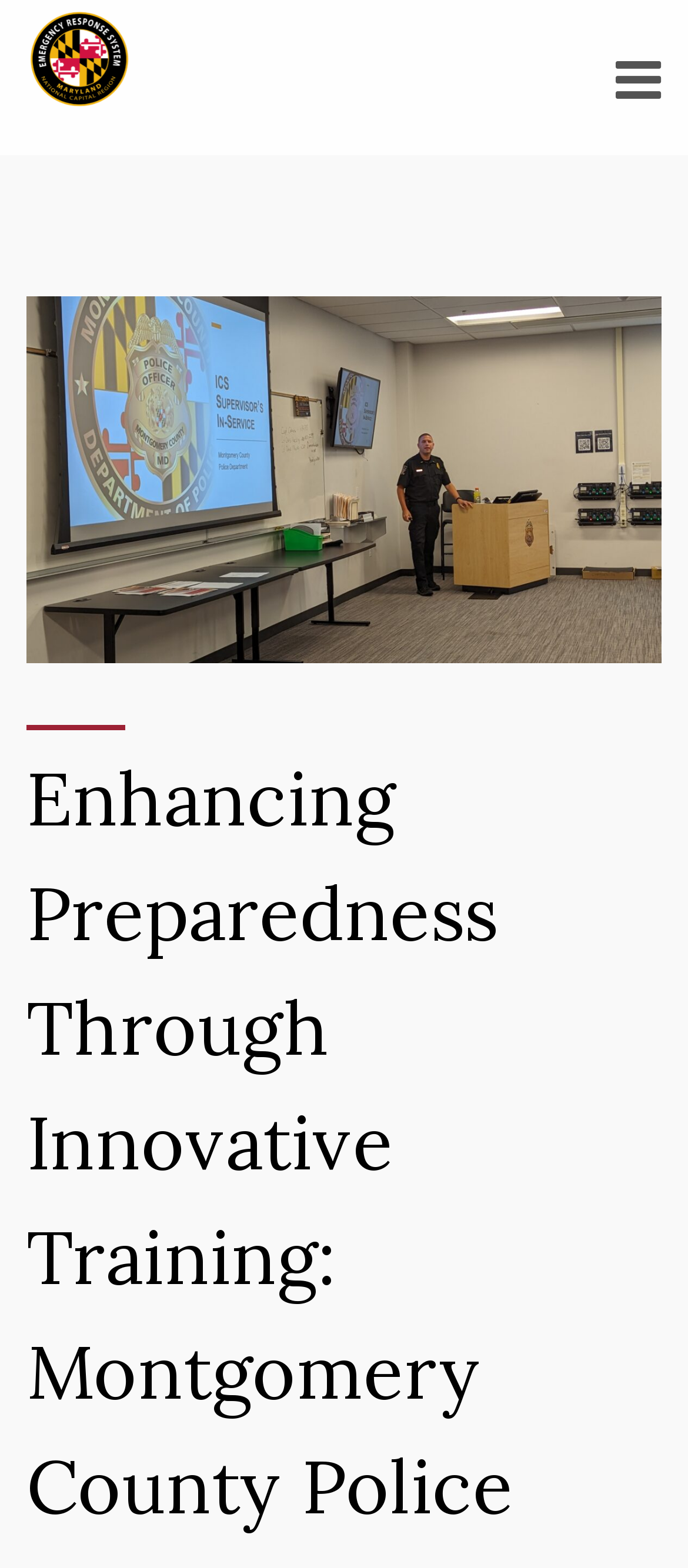Using the provided description: "alt="MDERS"", find the bounding box coordinates of the corresponding UI element. The output should be four float numbers between 0 and 1, in the format [left, top, right, bottom].

[0.026, 0.006, 0.205, 0.07]